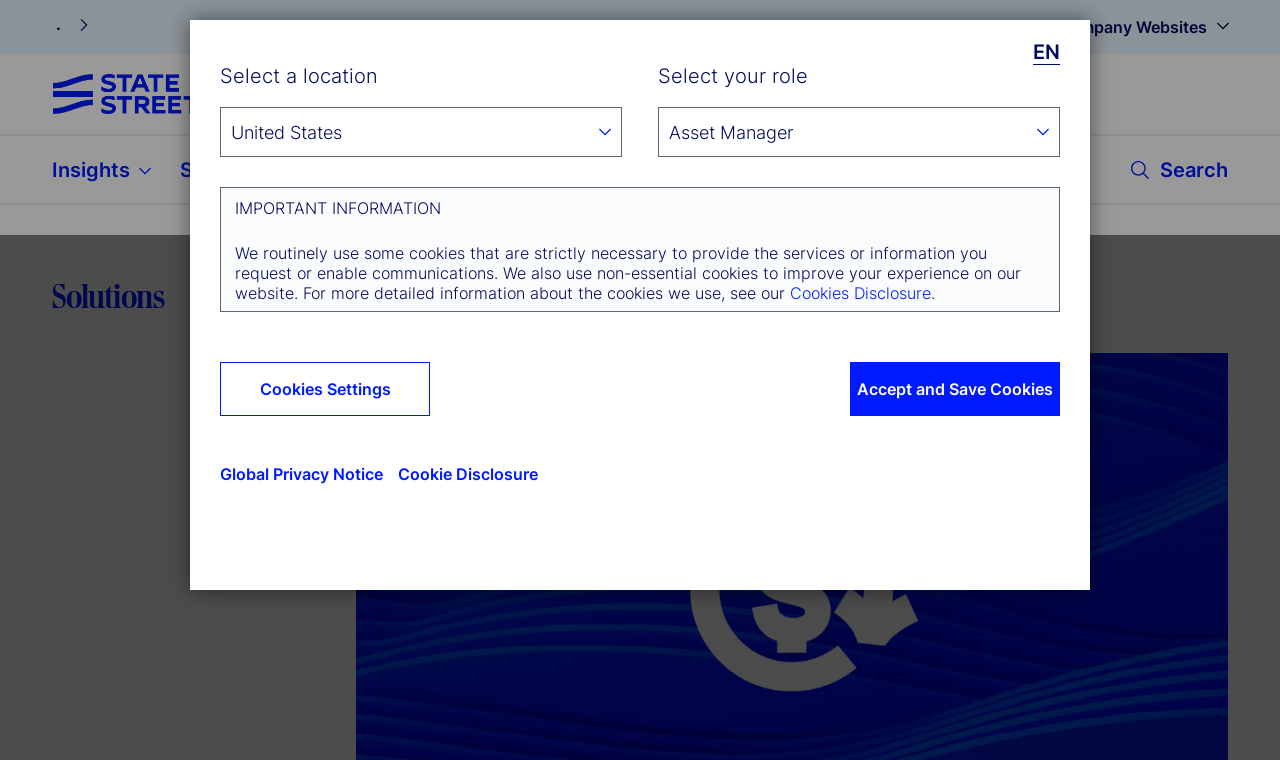Please mark the clickable region by giving the bounding box coordinates needed to complete this instruction: "View 'Depositary and trustee services'".

[0.278, 0.375, 0.959, 0.424]